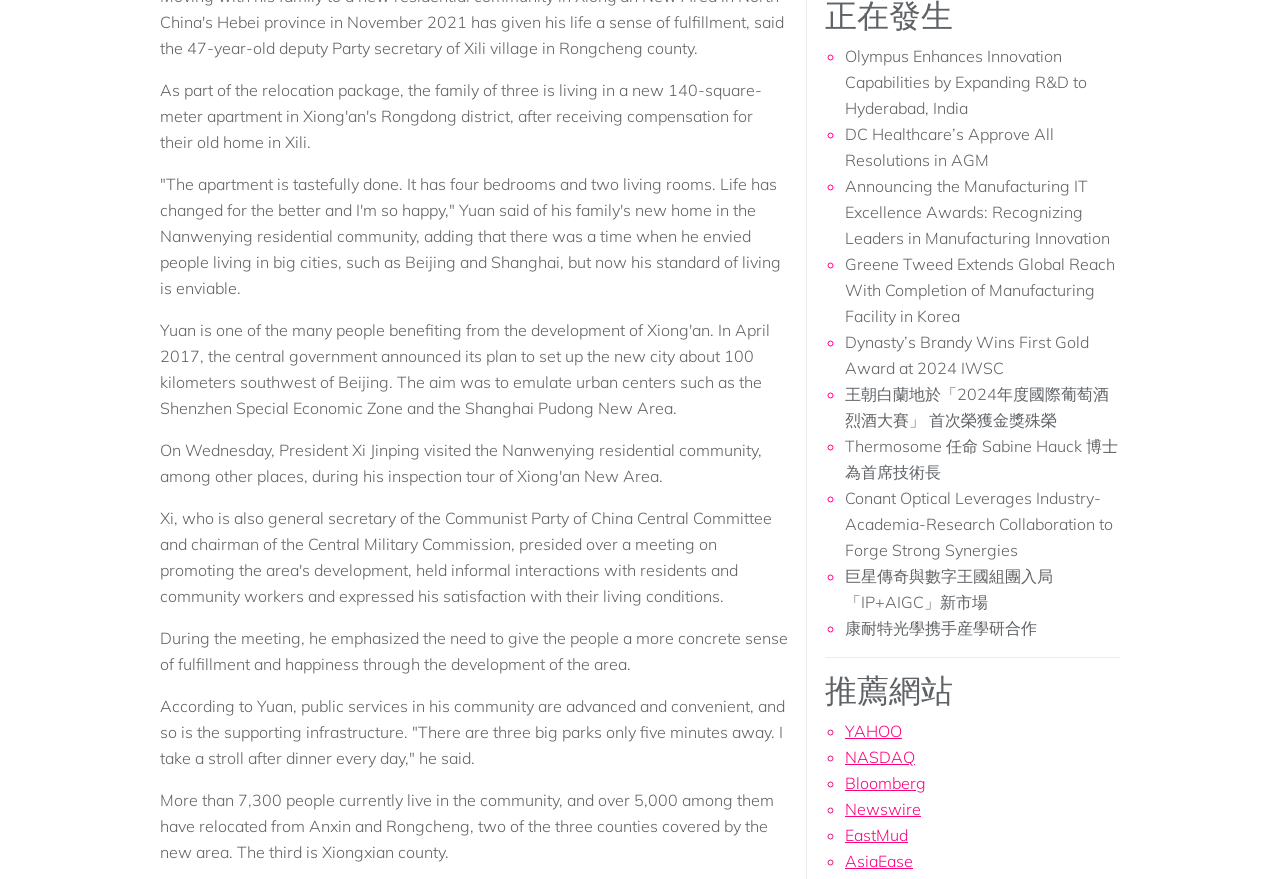Bounding box coordinates are specified in the format (top-left x, top-left y, bottom-right x, bottom-right y). All values are floating point numbers bounded between 0 and 1. Please provide the bounding box coordinate of the region this sentence describes: www.starpumpalliance.com

None